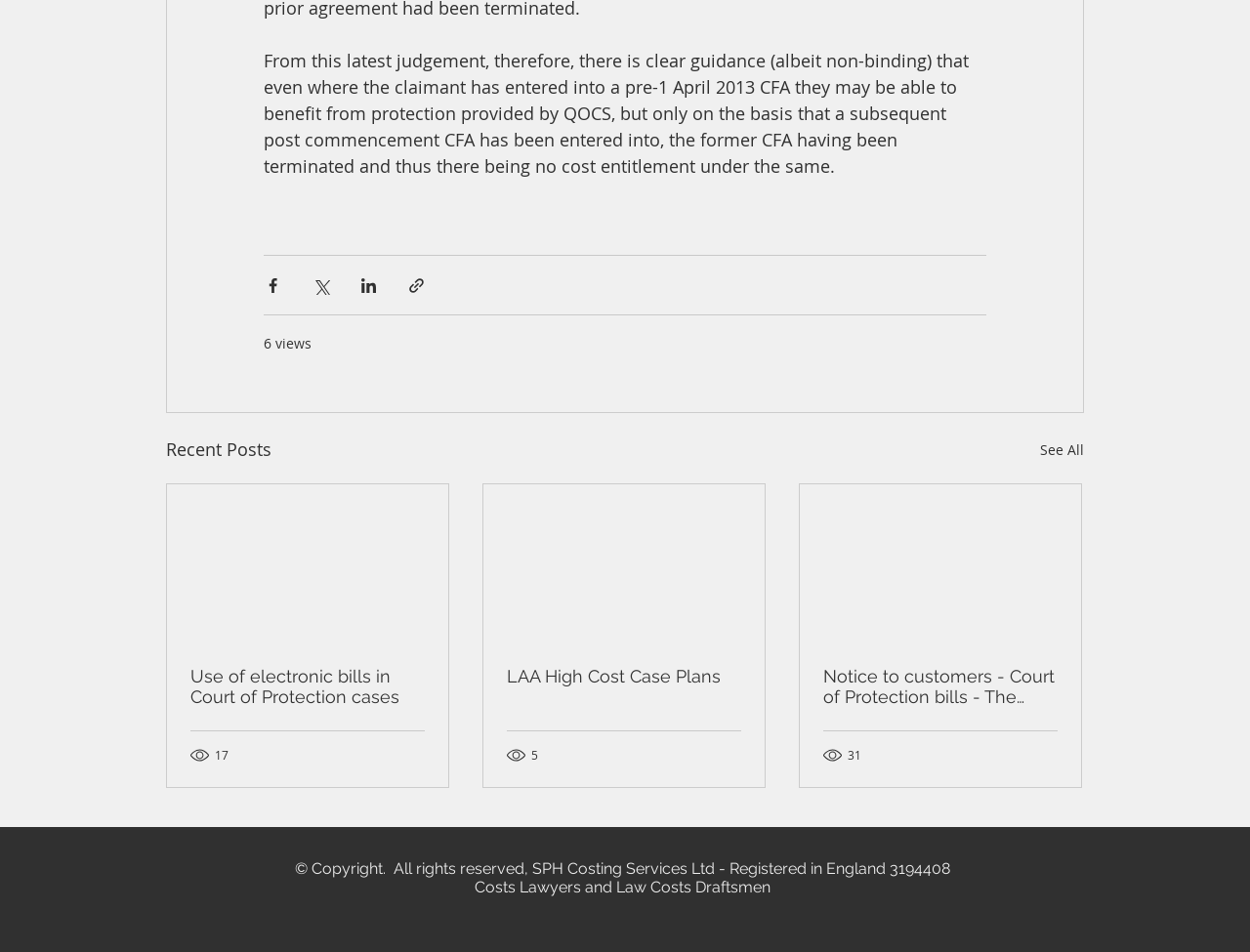Please analyze the image and give a detailed answer to the question:
What is the profession mentioned at the bottom of the page?

I looked at the StaticText element at the bottom of the page and found the profession mentioned as 'Costs Lawyers and Law Costs Draftsmen'.